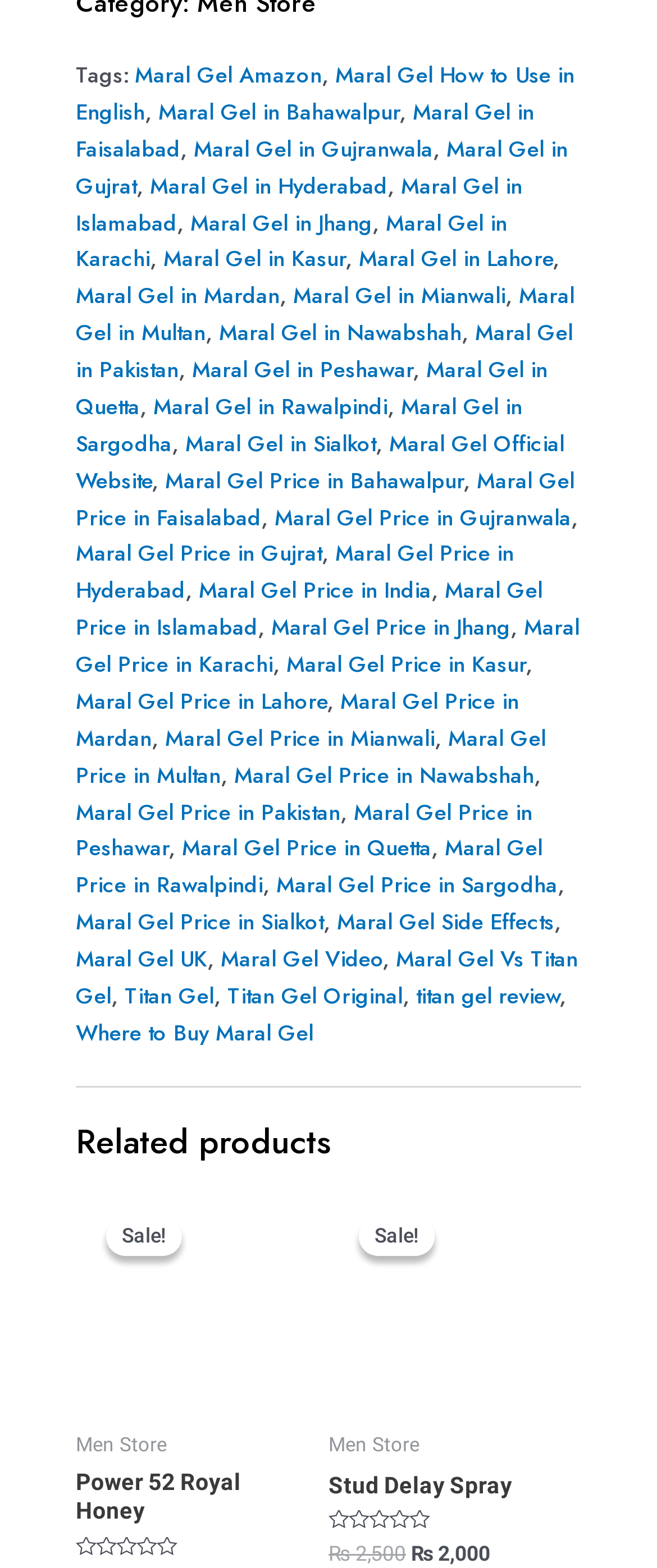Are there related products on the webpage?
Please provide a comprehensive answer based on the contents of the image.

I can see a heading 'Related products' on the webpage, and below it, there is a product 'Power 52 Royal Honey' listed, which suggests that there are related products on the webpage.